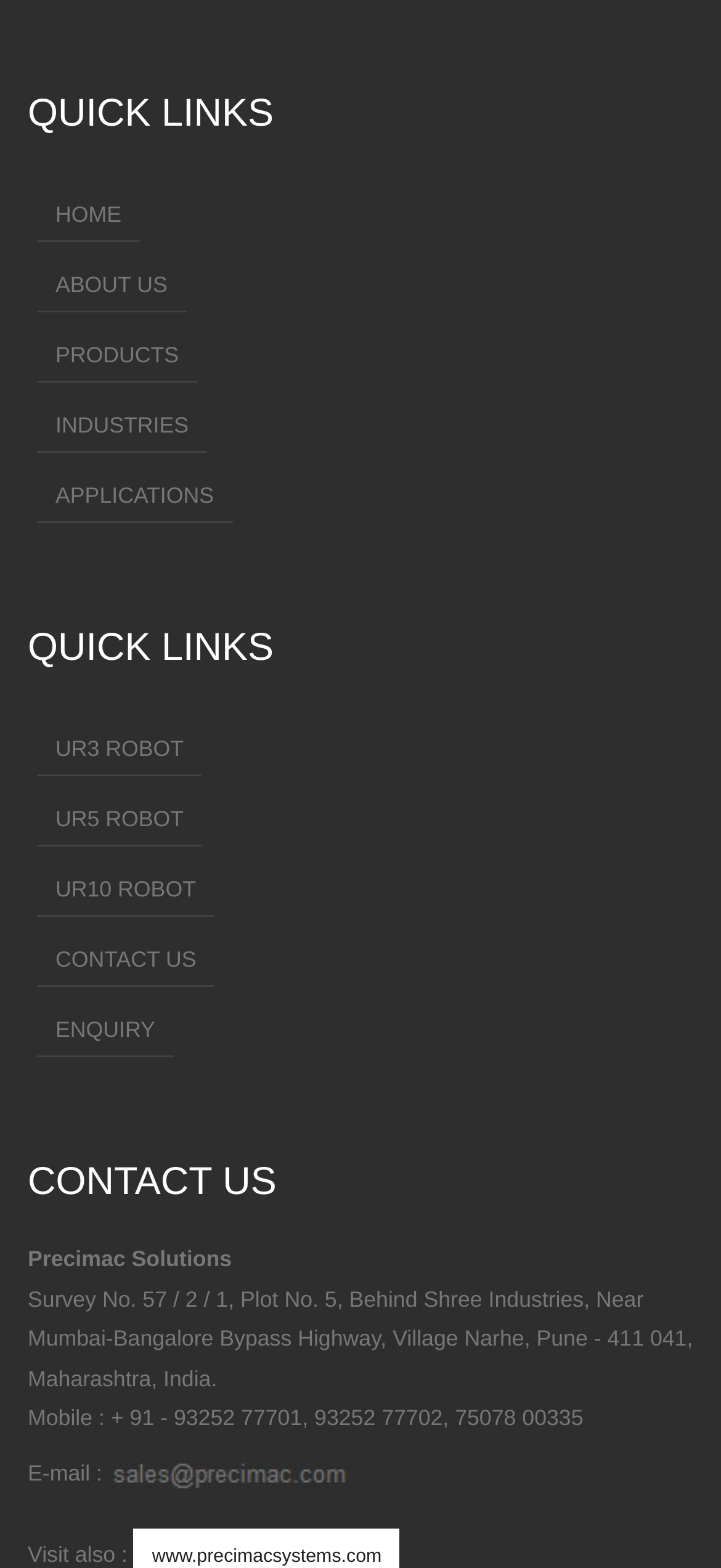What is the company name?
Based on the screenshot, give a detailed explanation to answer the question.

The company name can be found at the bottom of the webpage, where the address and contact information are provided. The static text element 'Precimac Solutions' is located at coordinates [0.038, 0.795, 0.321, 0.811] and contains the company name.